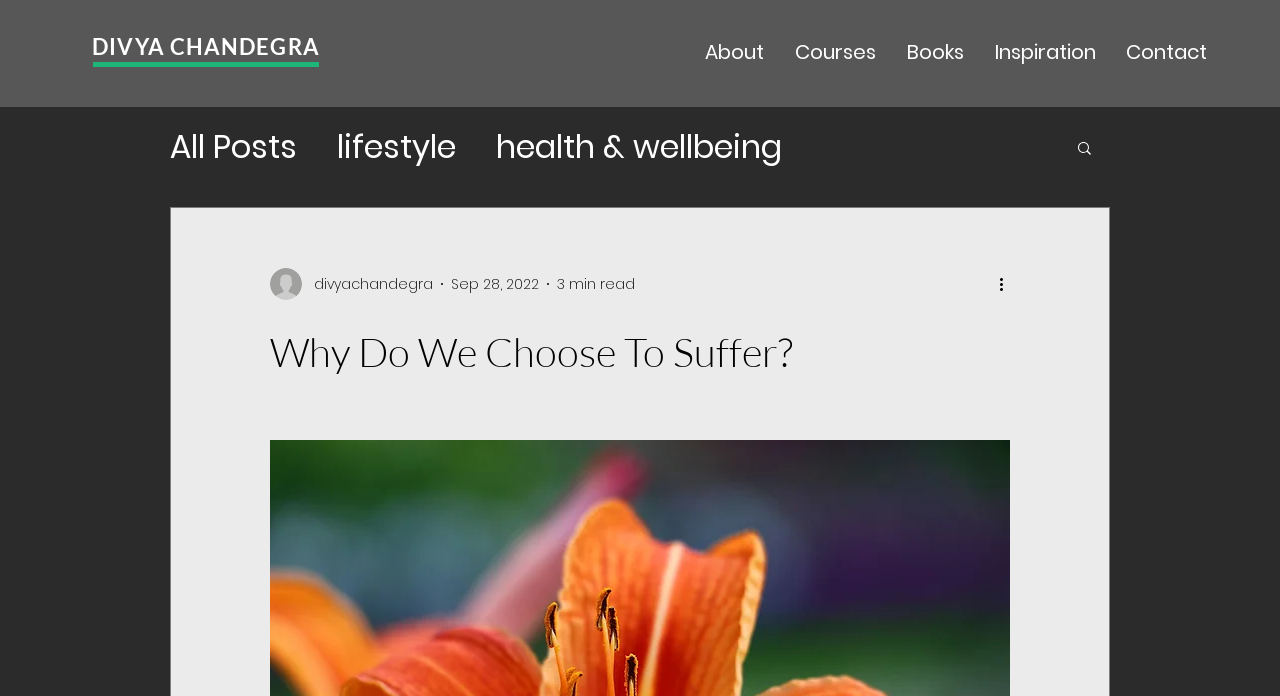How many categories are there in the blog section?
Kindly offer a comprehensive and detailed response to the question.

In the navigation 'blog' section, there are 9 categories listed: All Posts, lifestyle, health & wellbeing, conscious living, success, goals, yoga, acceptance, and food. These categories are links that can be clicked to access related content.